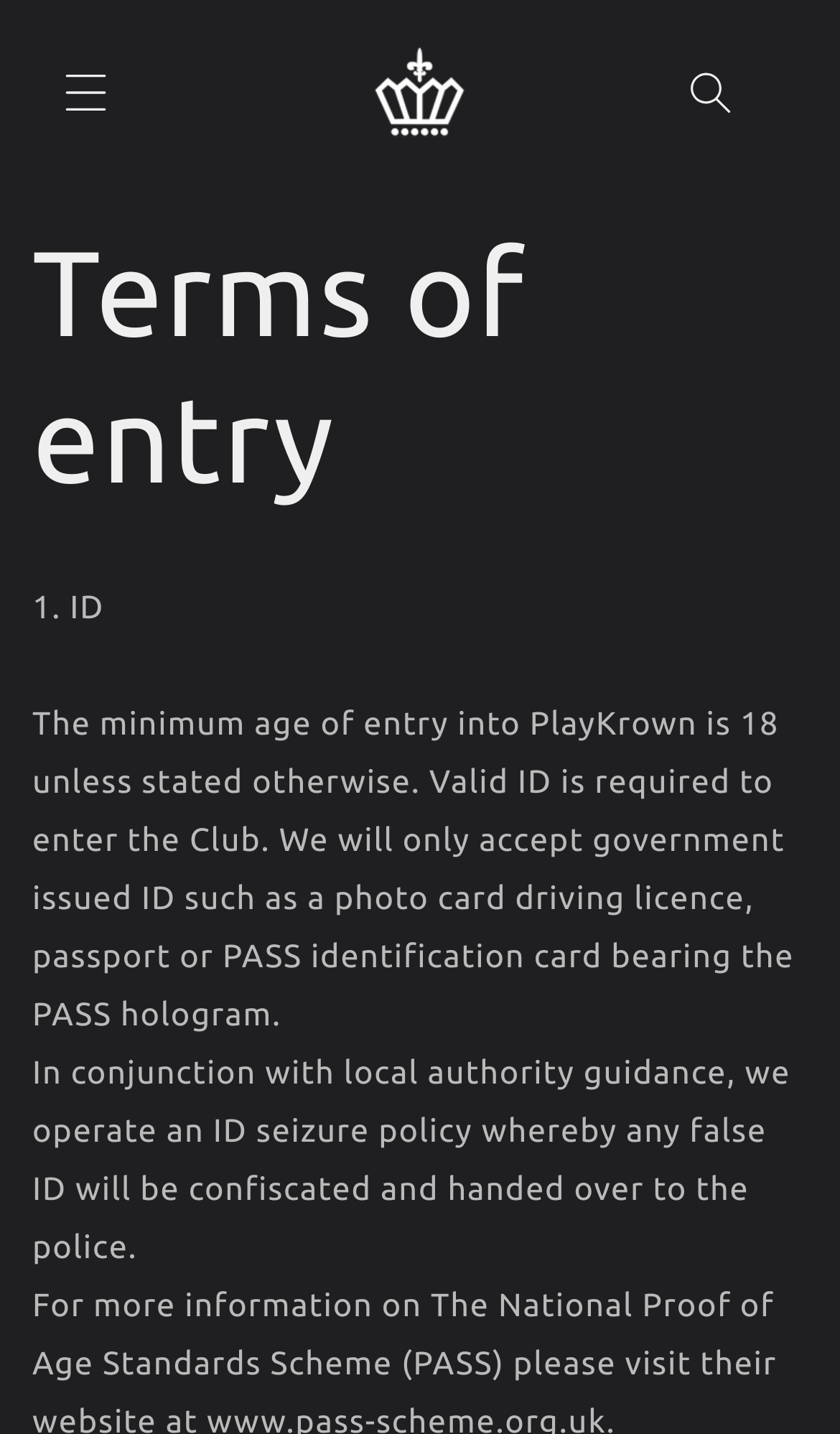Return the bounding box coordinates of the UI element that corresponds to this description: "parent_node: Cart". The coordinates must be given as four float numbers in the range of 0 and 1, [left, top, right, bottom].

[0.417, 0.015, 0.583, 0.115]